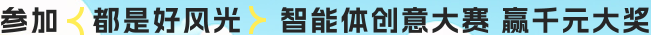Analyze the image and provide a detailed answer to the question: What is the prize amount mentioned?

The caption explicitly states that the contest offers 'thousands of yuan' as prizes, which is a significant amount that can motivate individuals to participate.